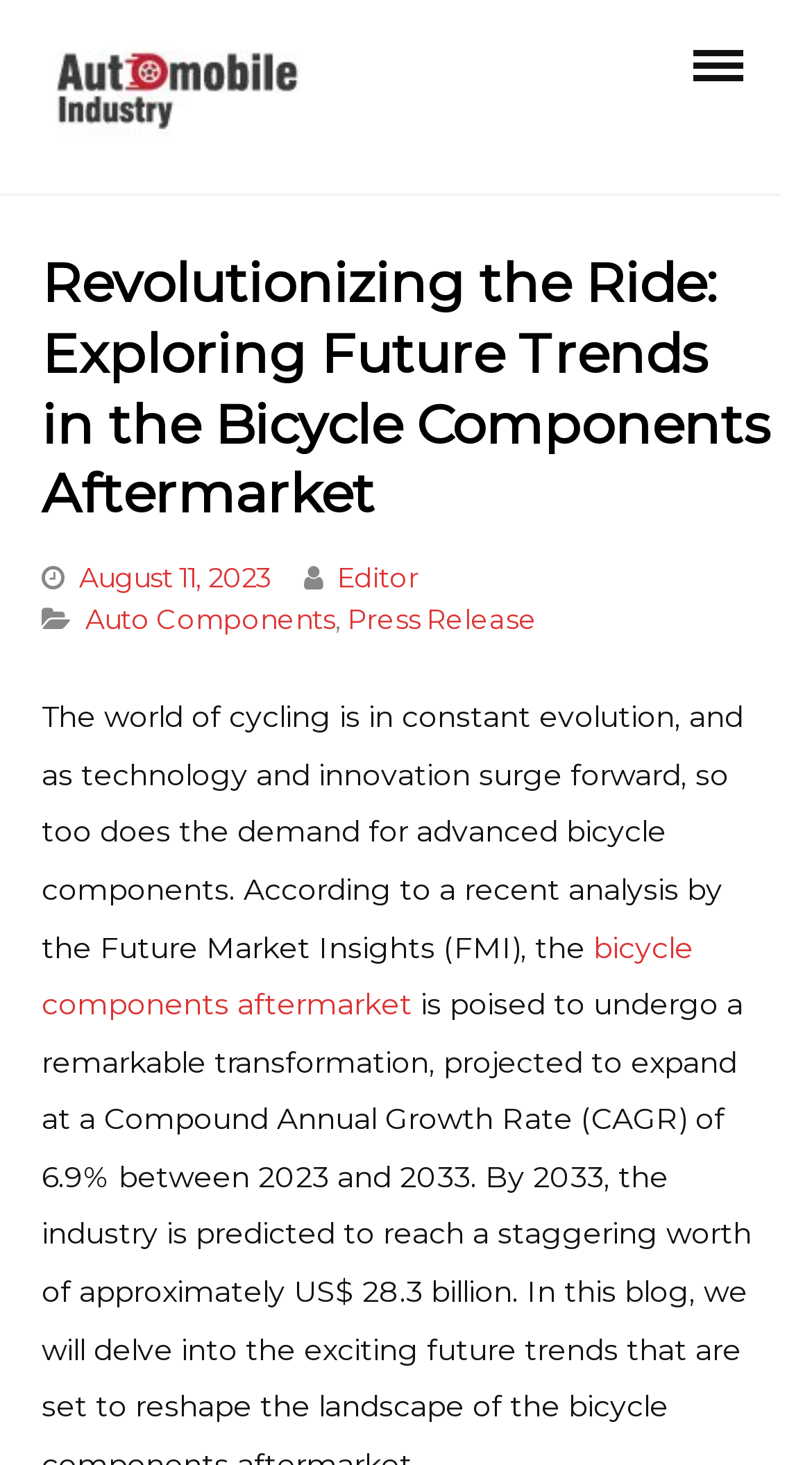Give the bounding box coordinates for the element described by: "Menu".

[0.808, 0.0, 0.962, 0.085]